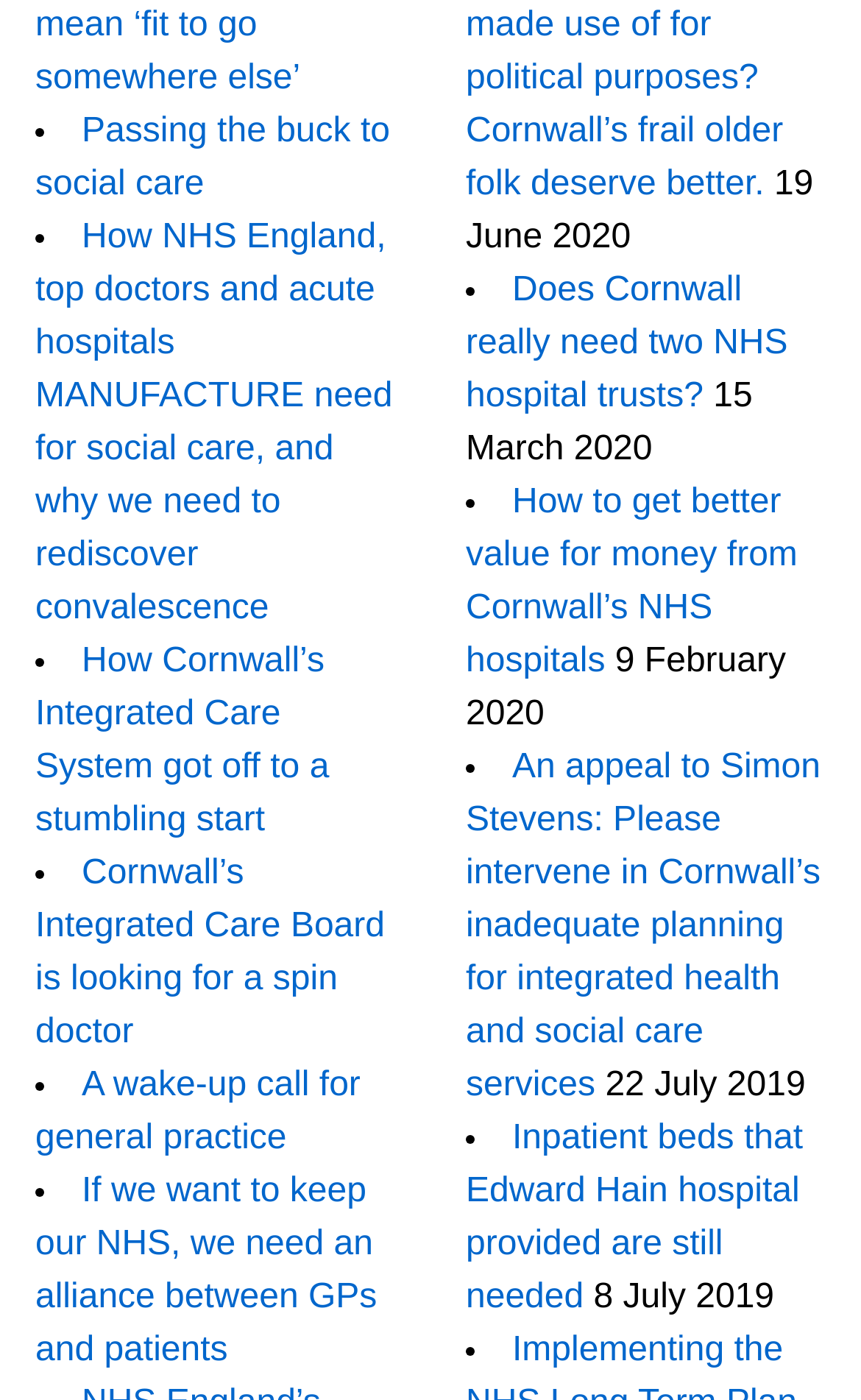Give a one-word or one-phrase response to the question:
What is the theme of the articles on this webpage?

NHS and healthcare